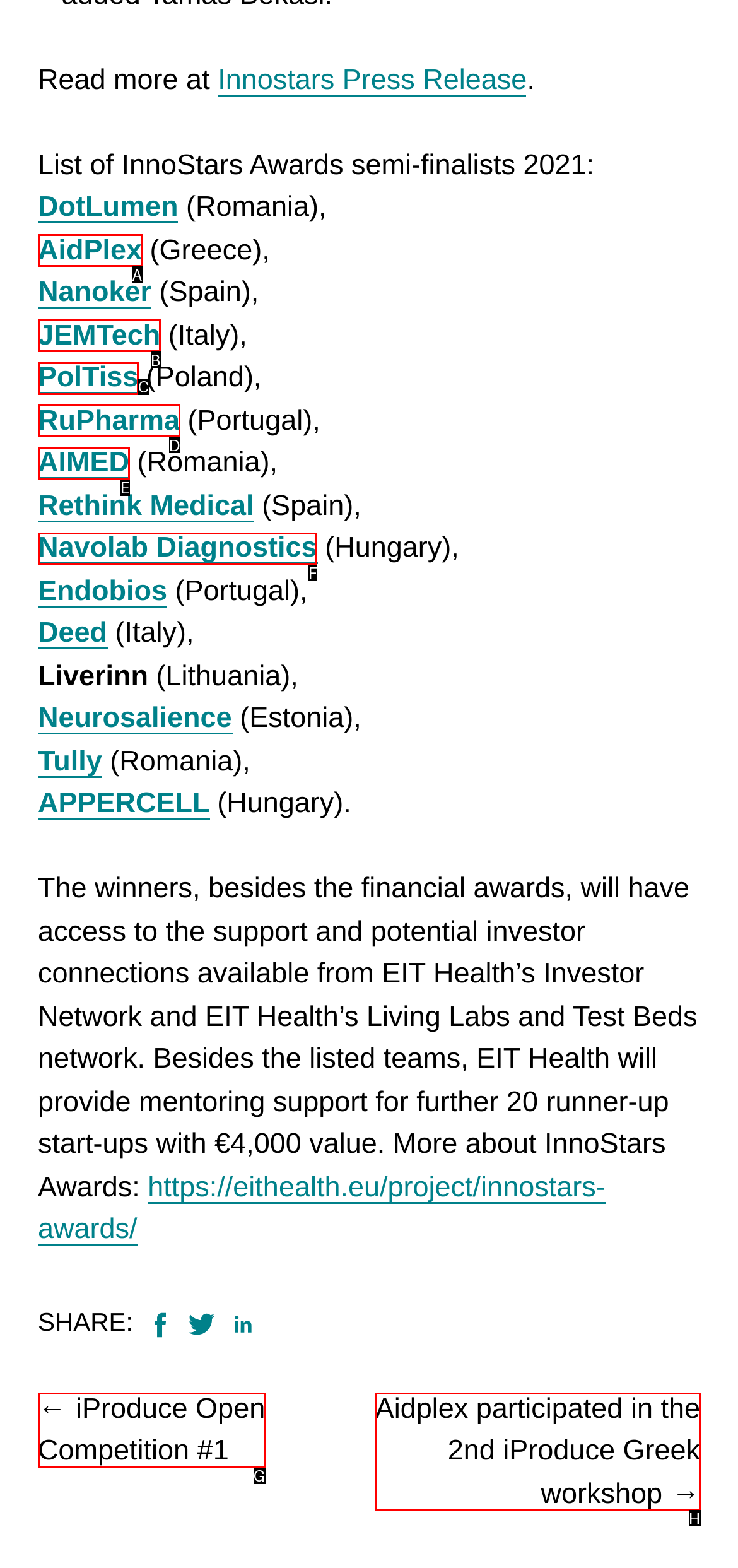From the options presented, which lettered element matches this description: iProduce Open Competition #1
Reply solely with the letter of the matching option.

G